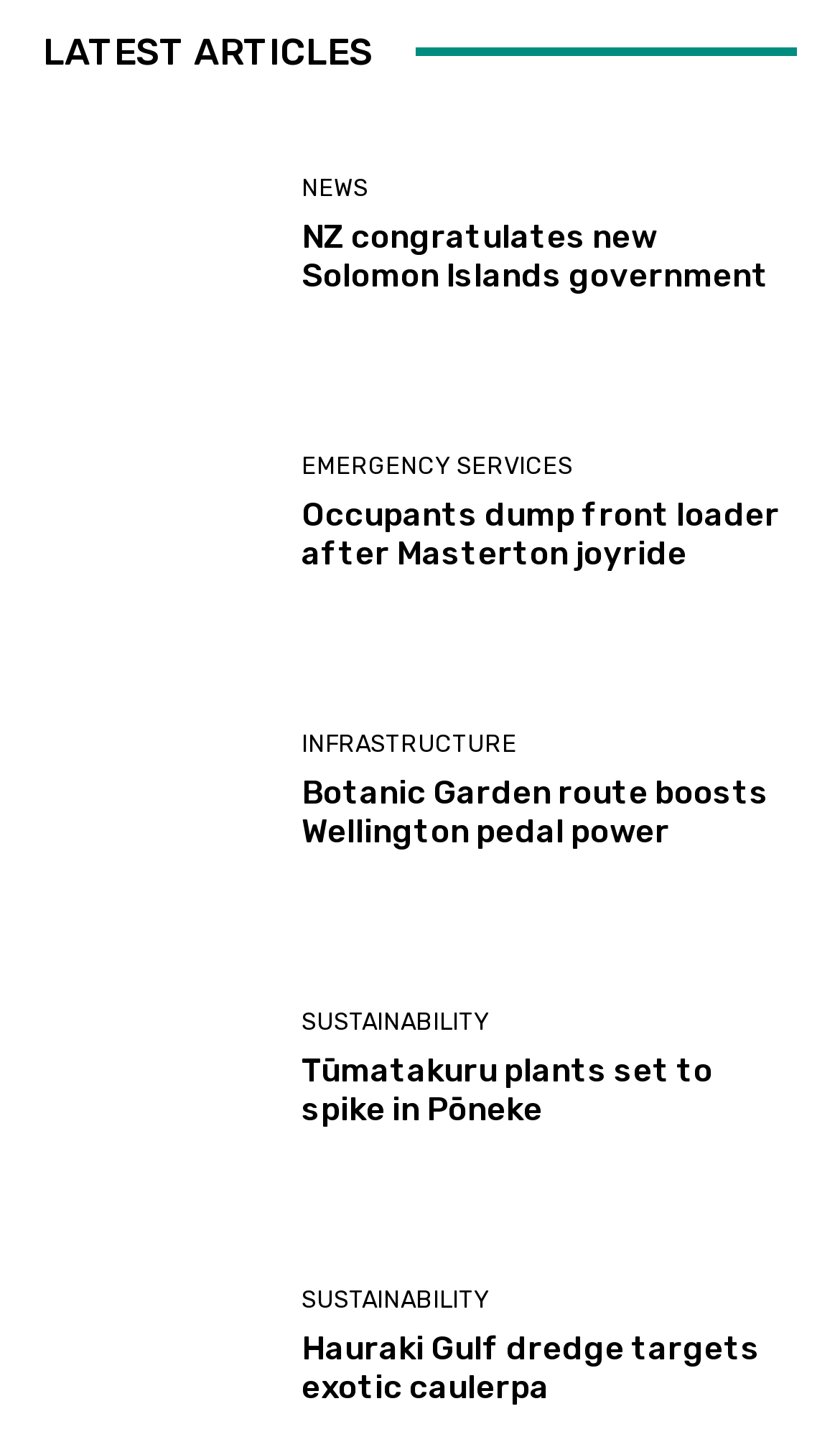Highlight the bounding box coordinates of the element you need to click to perform the following instruction: "Browse articles under NEWS category."

[0.359, 0.122, 0.438, 0.138]